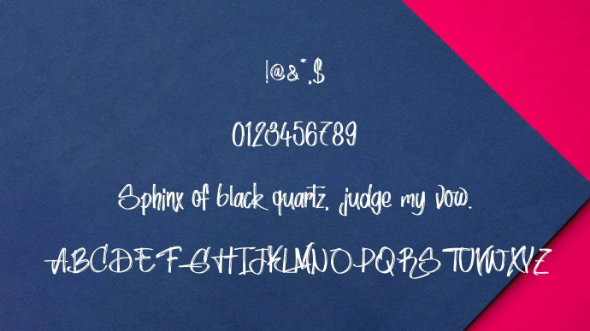Detail every aspect of the image in your caption.

The image showcases a stylish font design set against a vibrant background. The design features an elegant arrangement of text that includes both numbers and letters, demonstrating the unique characteristics of the typeface. 

Prominently displayed at the top is a decorative sequence, followed by a line of digits from 0 to 9, indicating versatility in usage. Below this, a whimsical phrase reads, "Sphinx of black quartz, judge my vow," highlighting the font's artistic flair. The alphabet is neatly arranged in a creative format, emphasizing different letterforms, all presented on a rich navy surface that perfectly contrasts with a bold pink backdrop. This striking combination enhances the visual appeal, making it suitable for a variety of design tasks, from branding to decorative projects.